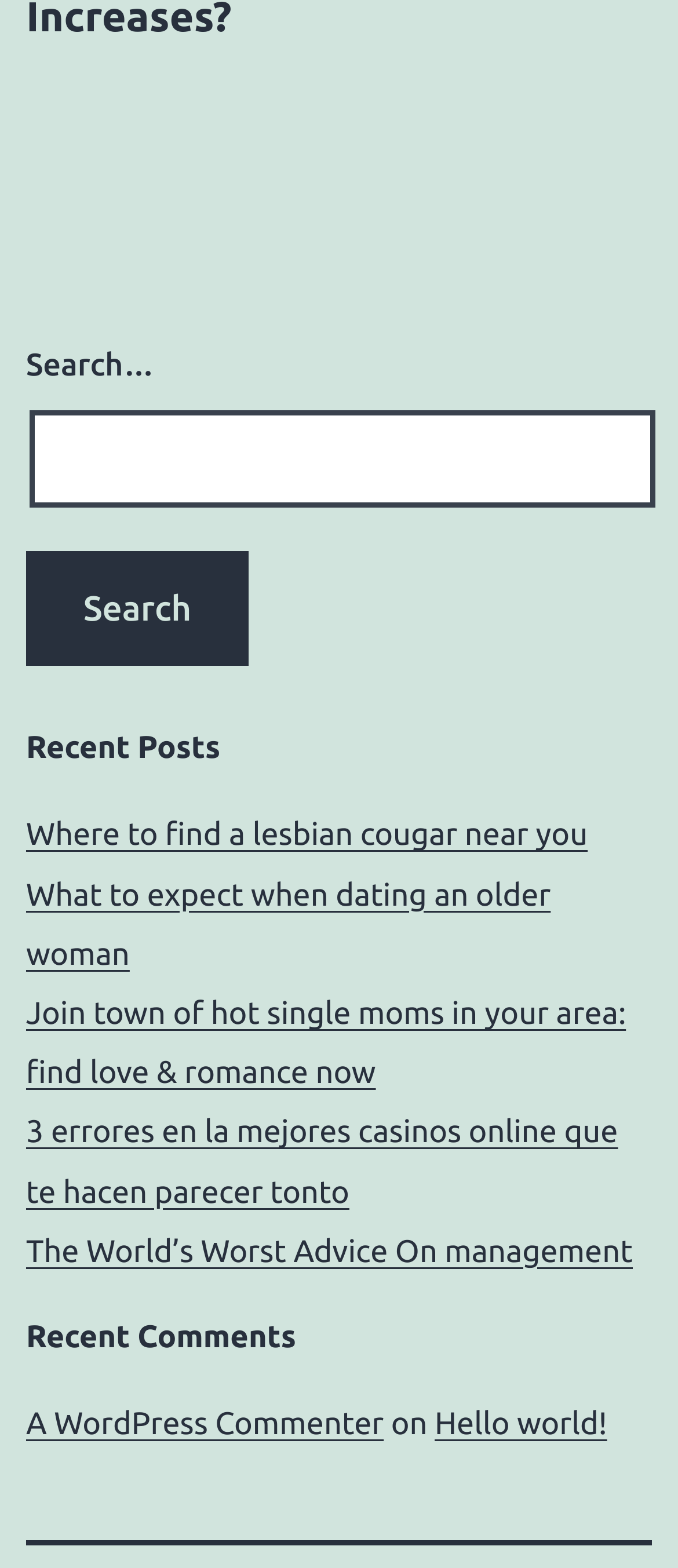What is the title of the first recent post?
Provide a concise answer using a single word or phrase based on the image.

Where to find a lesbian cougar near you